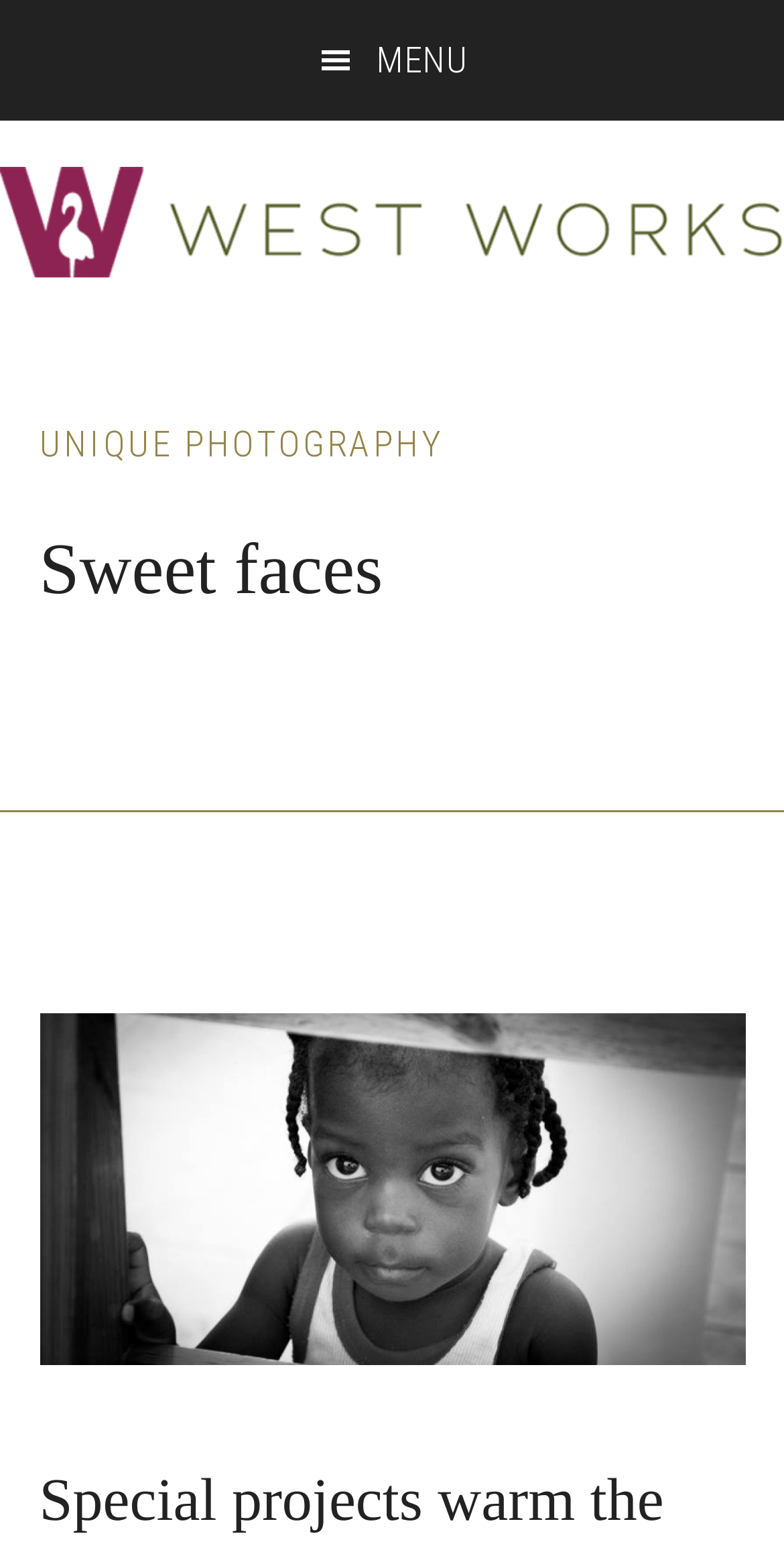What is the name of the link above the main heading?
From the image, respond with a single word or phrase.

WEST WORKS